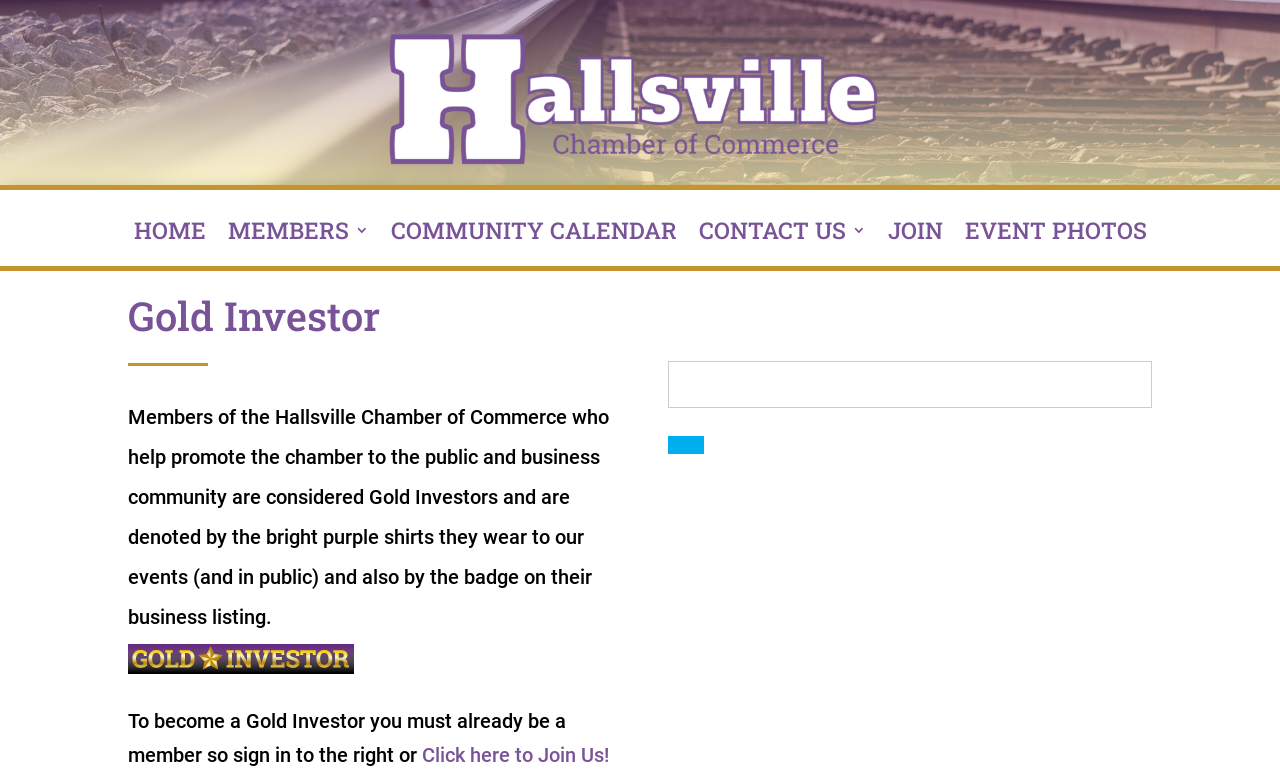Please respond to the question with a concise word or phrase:
What is the first menu item?

HOME